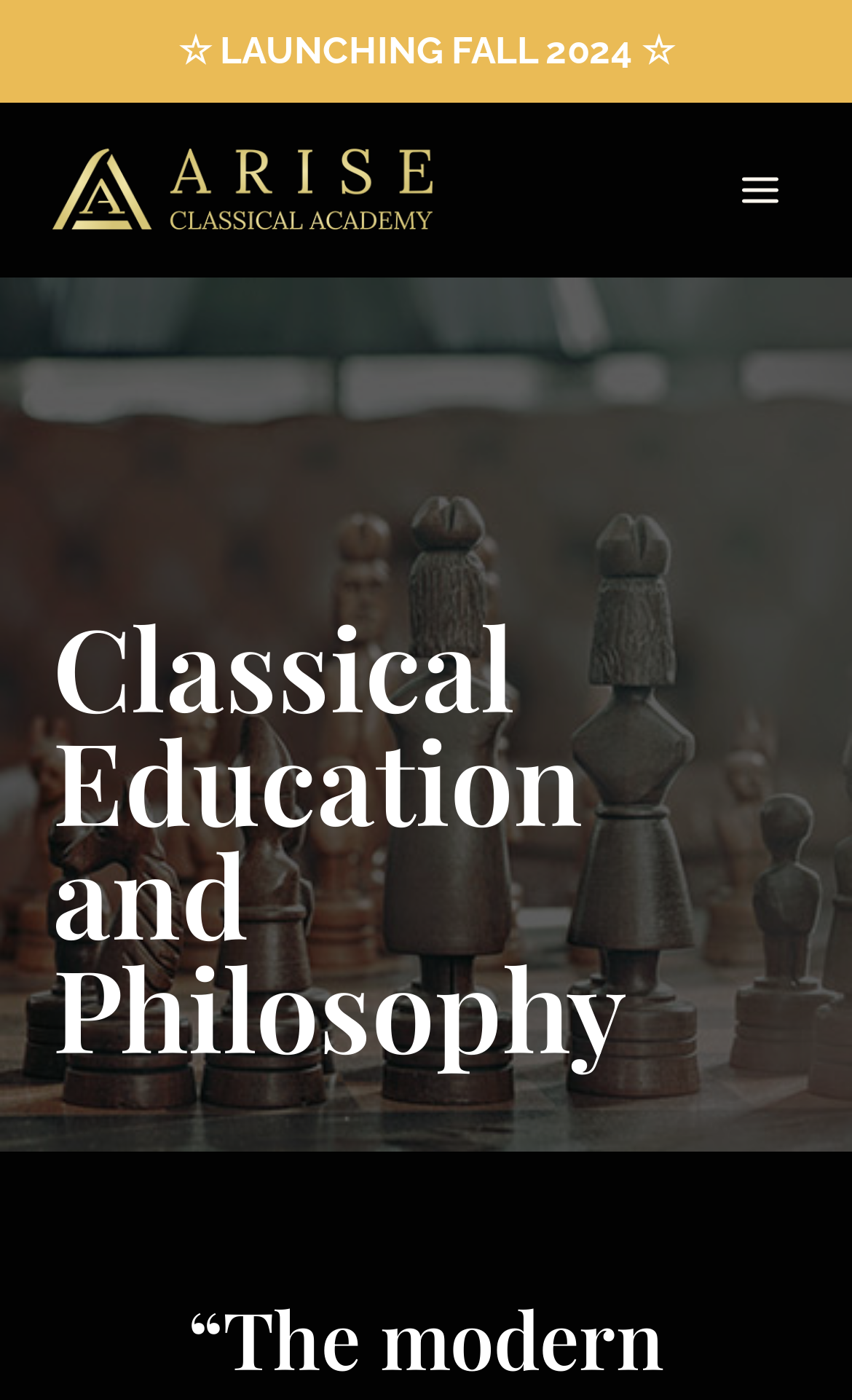Identify the primary heading of the webpage and provide its text.

Classical Education and Philosophy